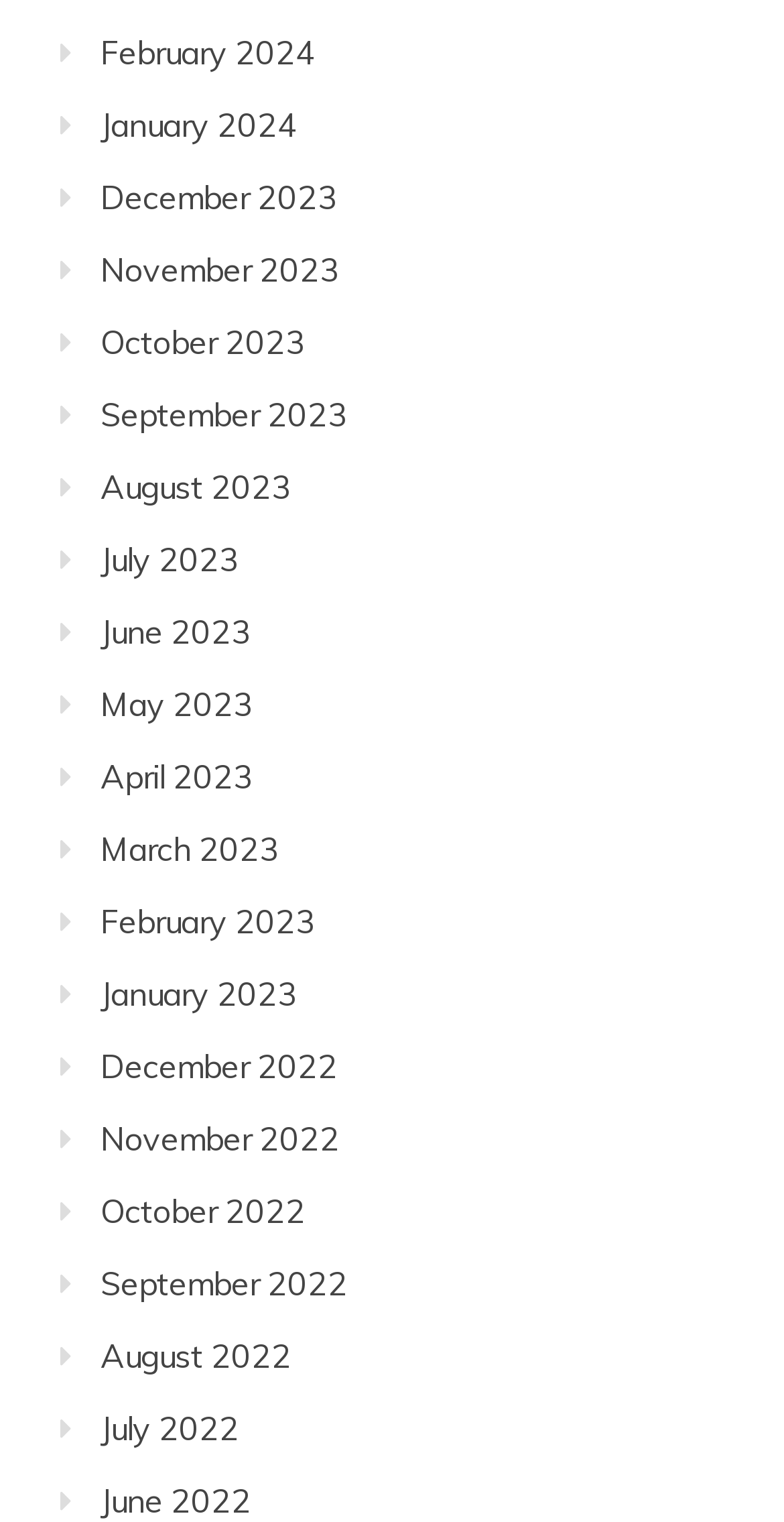Please find the bounding box coordinates of the element that needs to be clicked to perform the following instruction: "browse December 2022". The bounding box coordinates should be four float numbers between 0 and 1, represented as [left, top, right, bottom].

[0.128, 0.688, 0.431, 0.714]